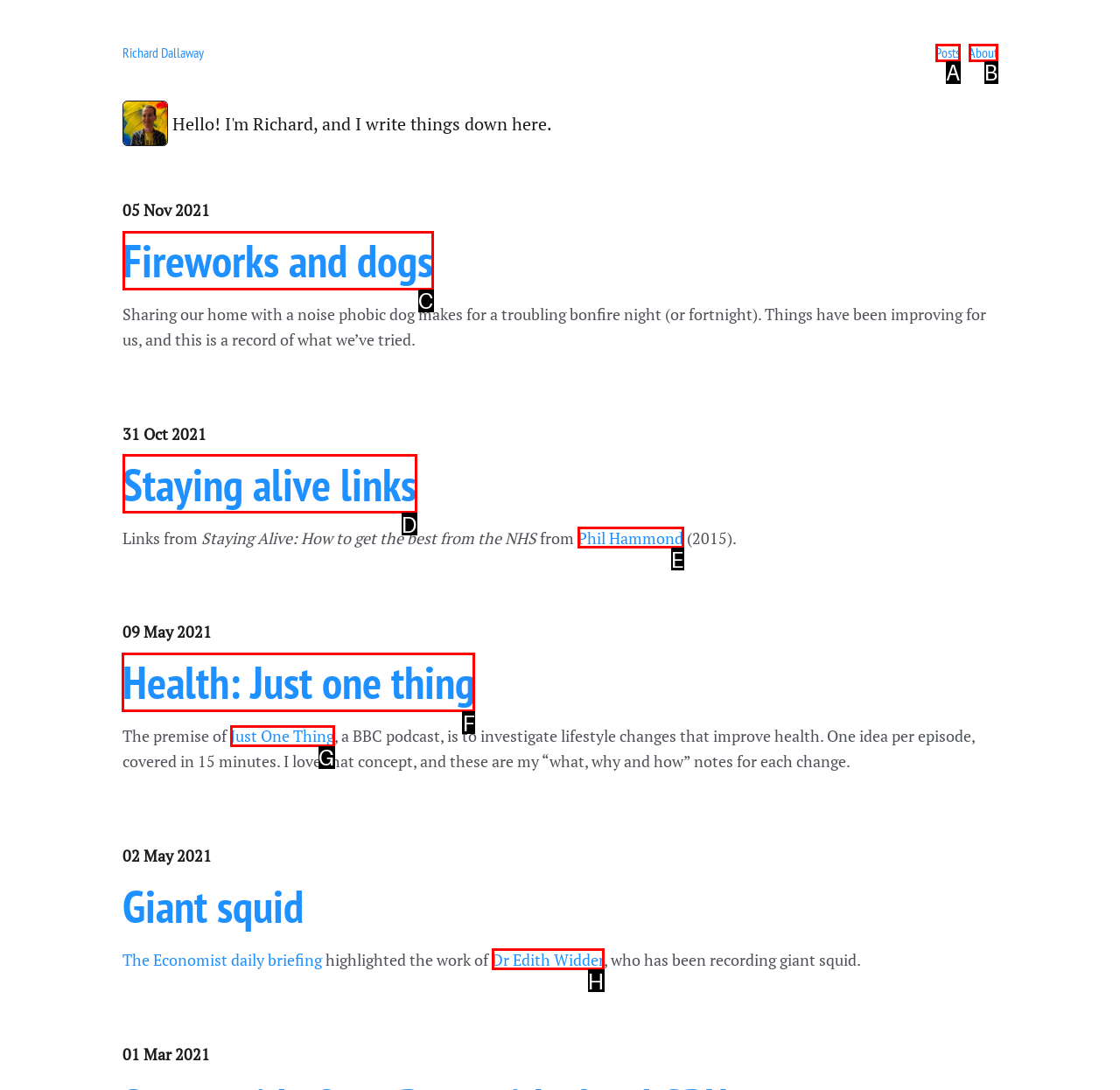Determine which letter corresponds to the UI element to click for this task: Learn about 'Health: Just one thing'
Respond with the letter from the available options.

F